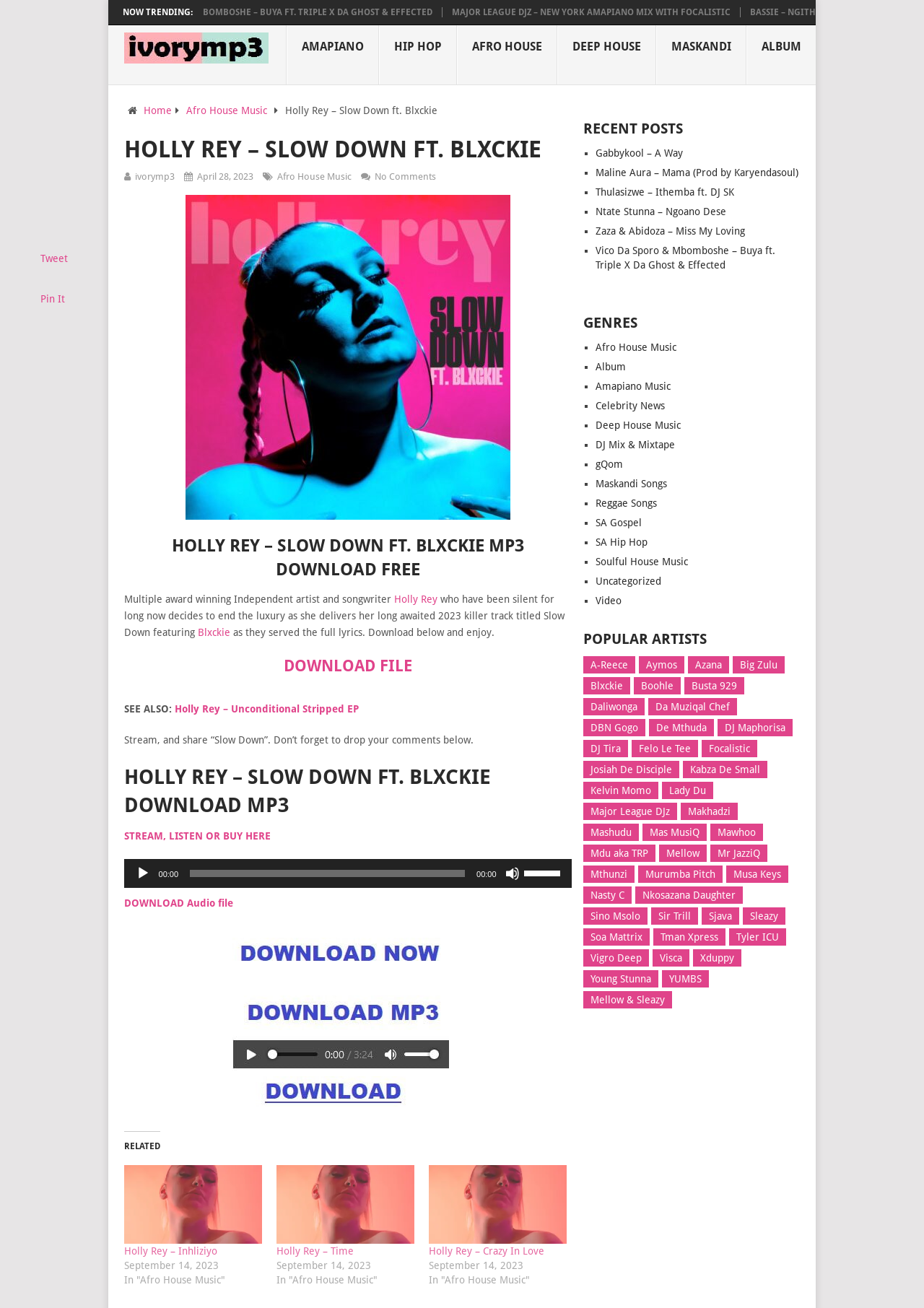Please identify the bounding box coordinates of the area I need to click to accomplish the following instruction: "Download the 'Holly Rey – Slow Down ft. Blxckie' mp3 file".

[0.134, 0.686, 0.252, 0.695]